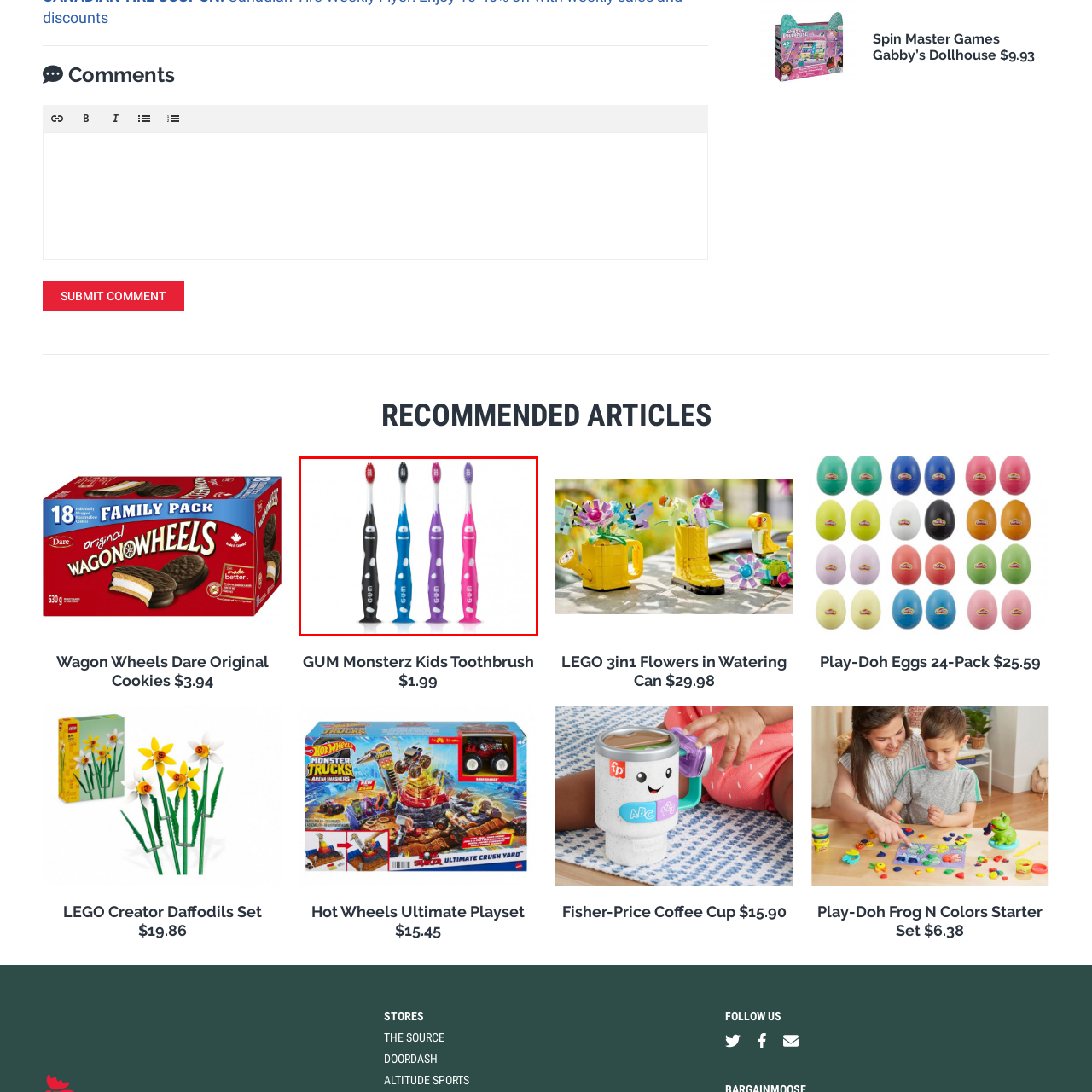Describe in detail the visual elements within the red-lined box.

The image showcases a vibrant assortment of GUM Monsterz Kids Toothbrushes, designed to make oral hygiene engaging for children. There are four toothbrushes displayed, each featuring a playful and colorful design. The toothbrushes come in black, blue, purple, and pink, with eye-catching polka dots and fun monster-like faces that appeal to kids. Their soft bristles are gentle on young gums, promoting effective cleaning while ensuring a delightful brushing experience. This product not only encourages children to maintain their dental hygiene but also adds a whimsical touch to their daily routine.